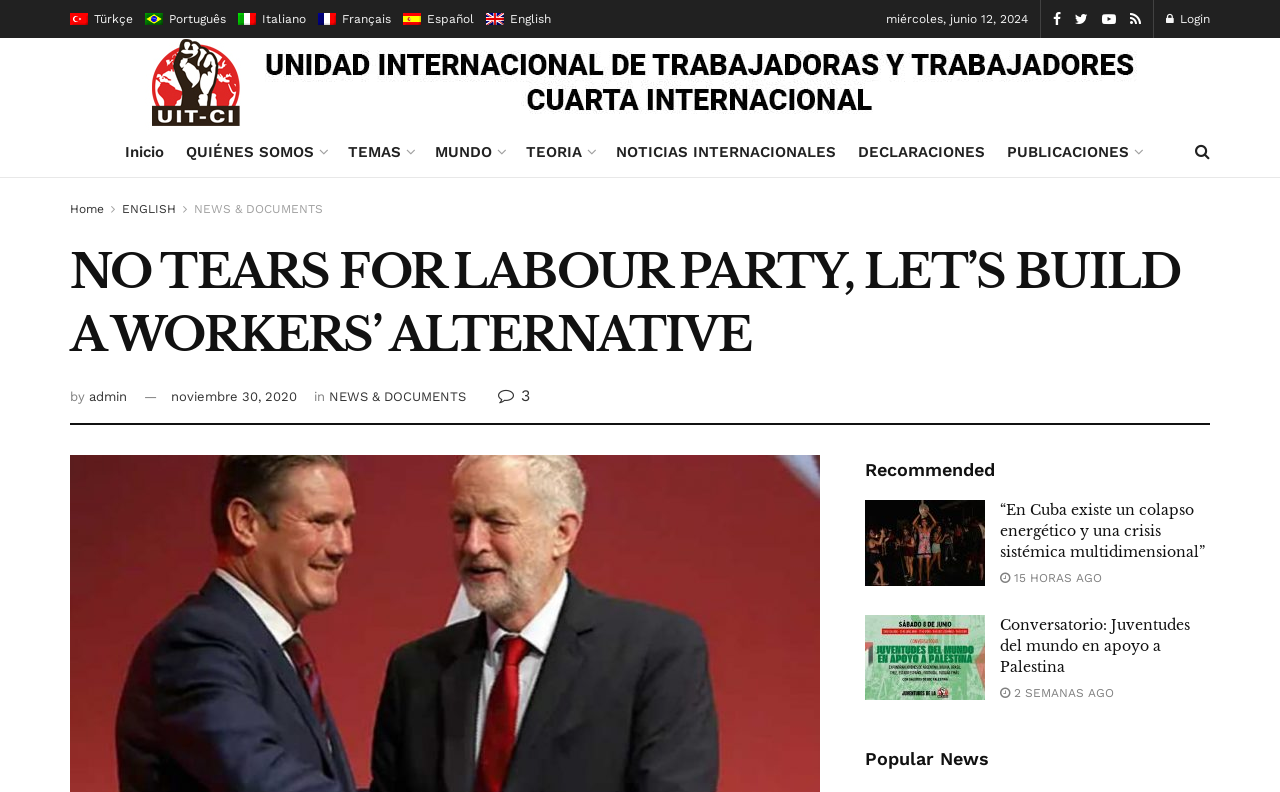Please locate the bounding box coordinates of the element that needs to be clicked to achieve the following instruction: "View noticias internacionales". The coordinates should be four float numbers between 0 and 1, i.e., [left, top, right, bottom].

[0.481, 0.16, 0.653, 0.223]